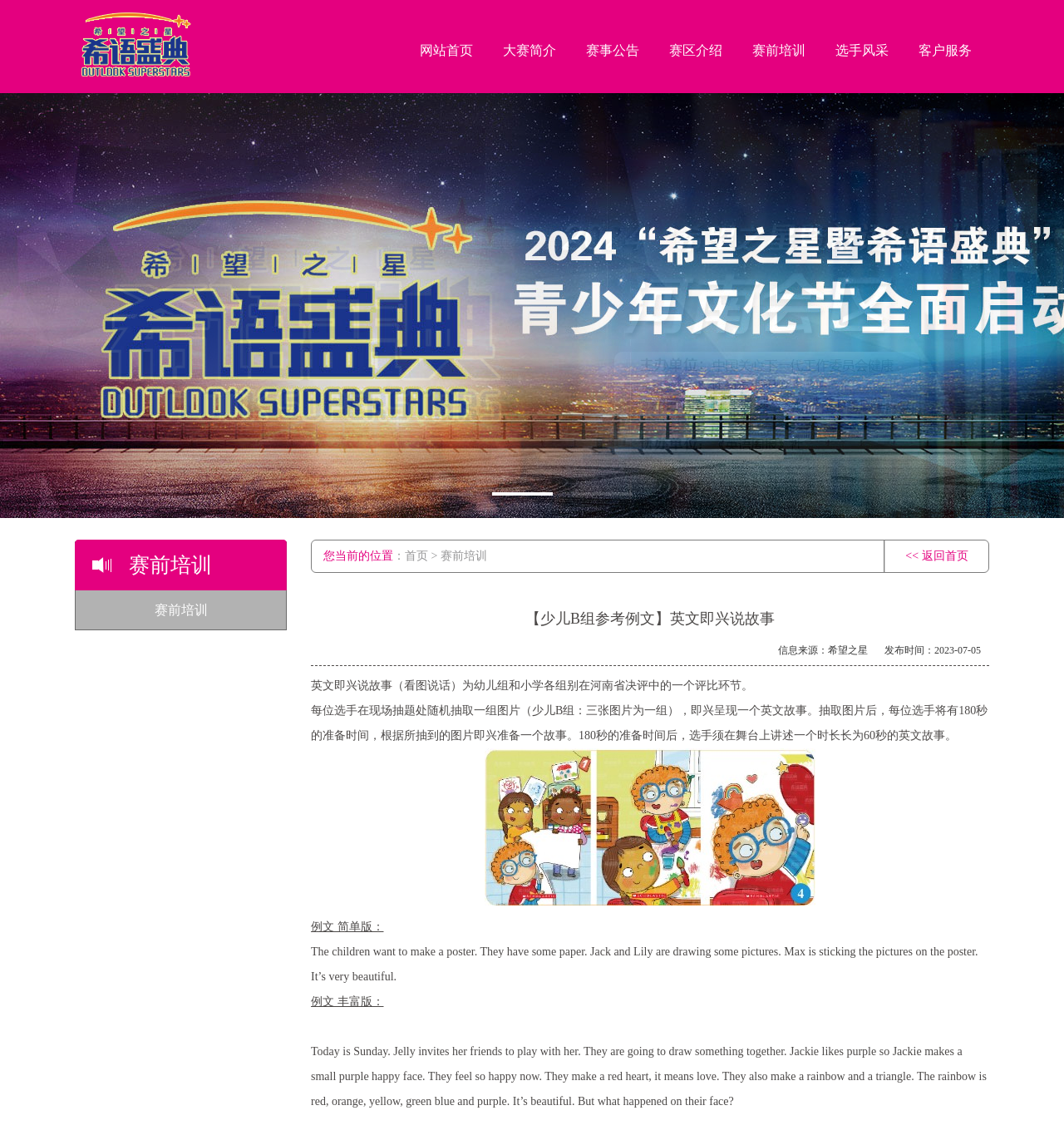Highlight the bounding box coordinates of the element that should be clicked to carry out the following instruction: "Click the '<< 返回首页' link". The coordinates must be given as four float numbers ranging from 0 to 1, i.e., [left, top, right, bottom].

[0.851, 0.482, 0.91, 0.493]